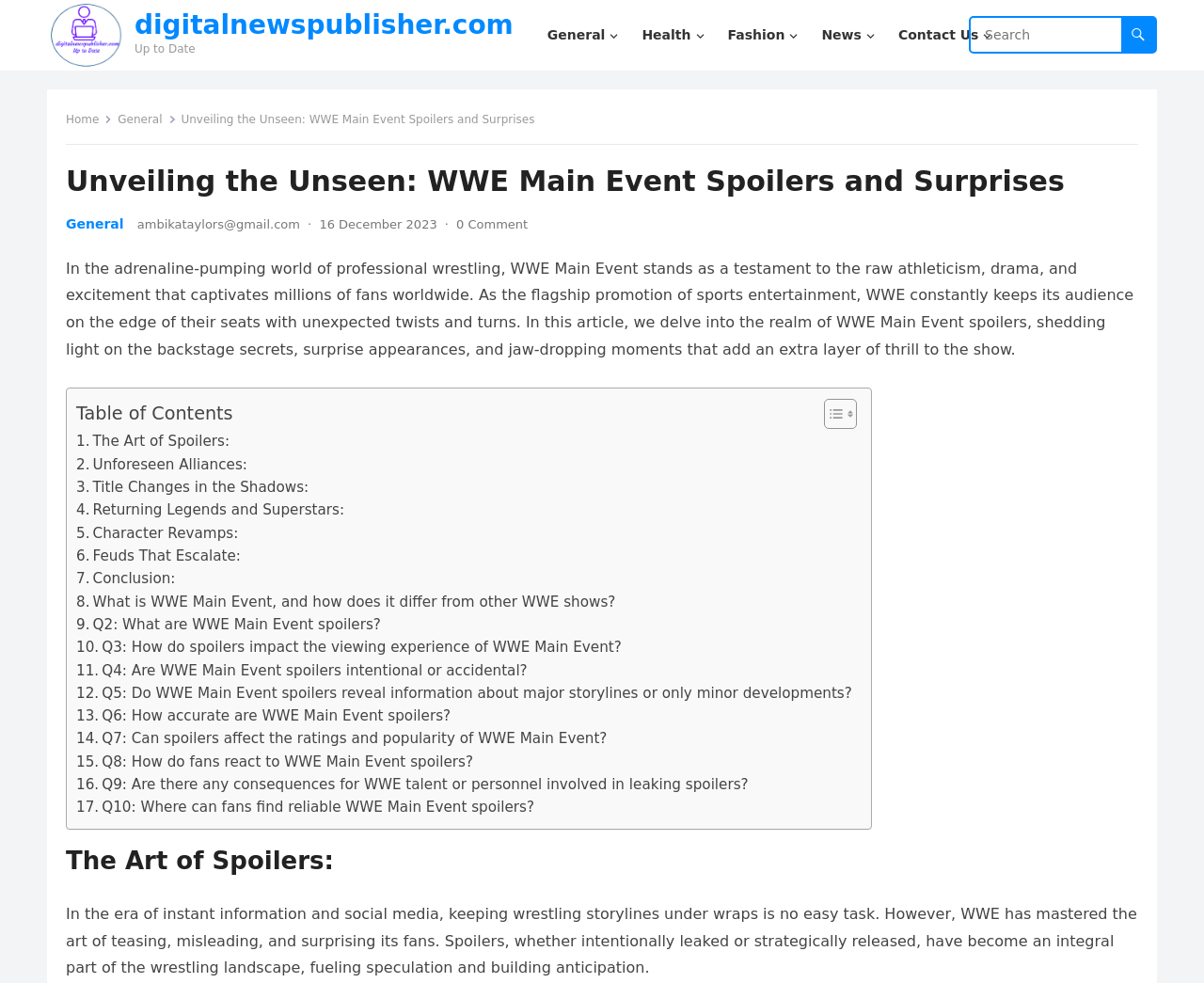How many categories are available in the top menu?
Give a single word or phrase as your answer by examining the image.

5